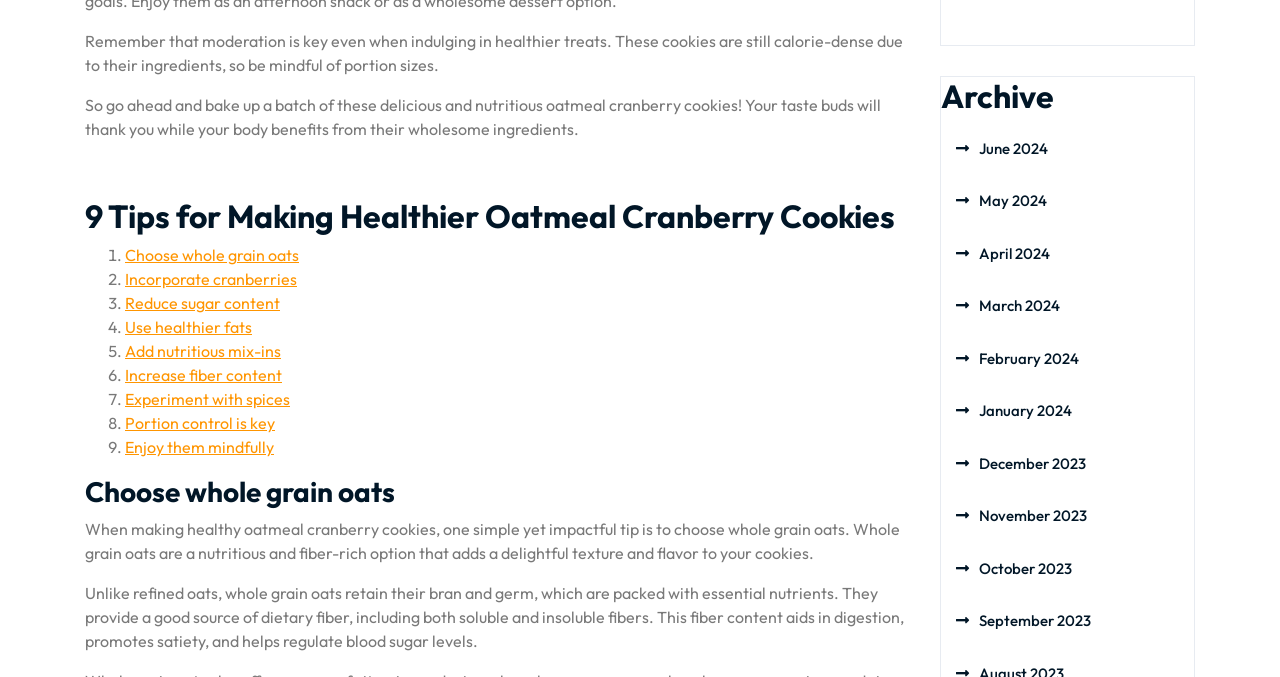What is the archive section of the webpage?
Provide an in-depth and detailed answer to the question.

The archive section of the webpage is a list of months, starting from June 2024 to September 2023, which likely links to archived content or articles from those months.